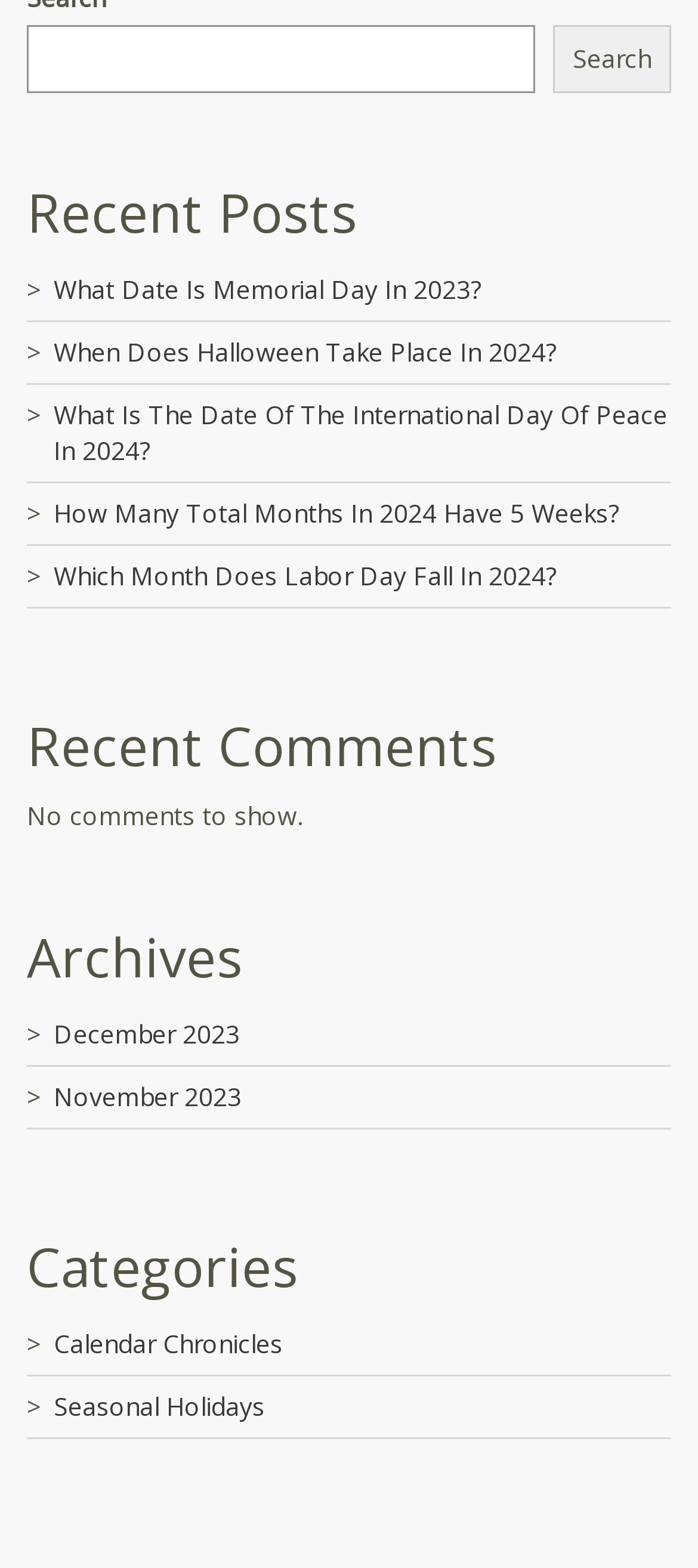What is the status of comments on this webpage?
Analyze the screenshot and provide a detailed answer to the question.

I looked at the 'Recent Comments' section and found the text 'No comments to show.', which indicates that there are no comments on this webpage.